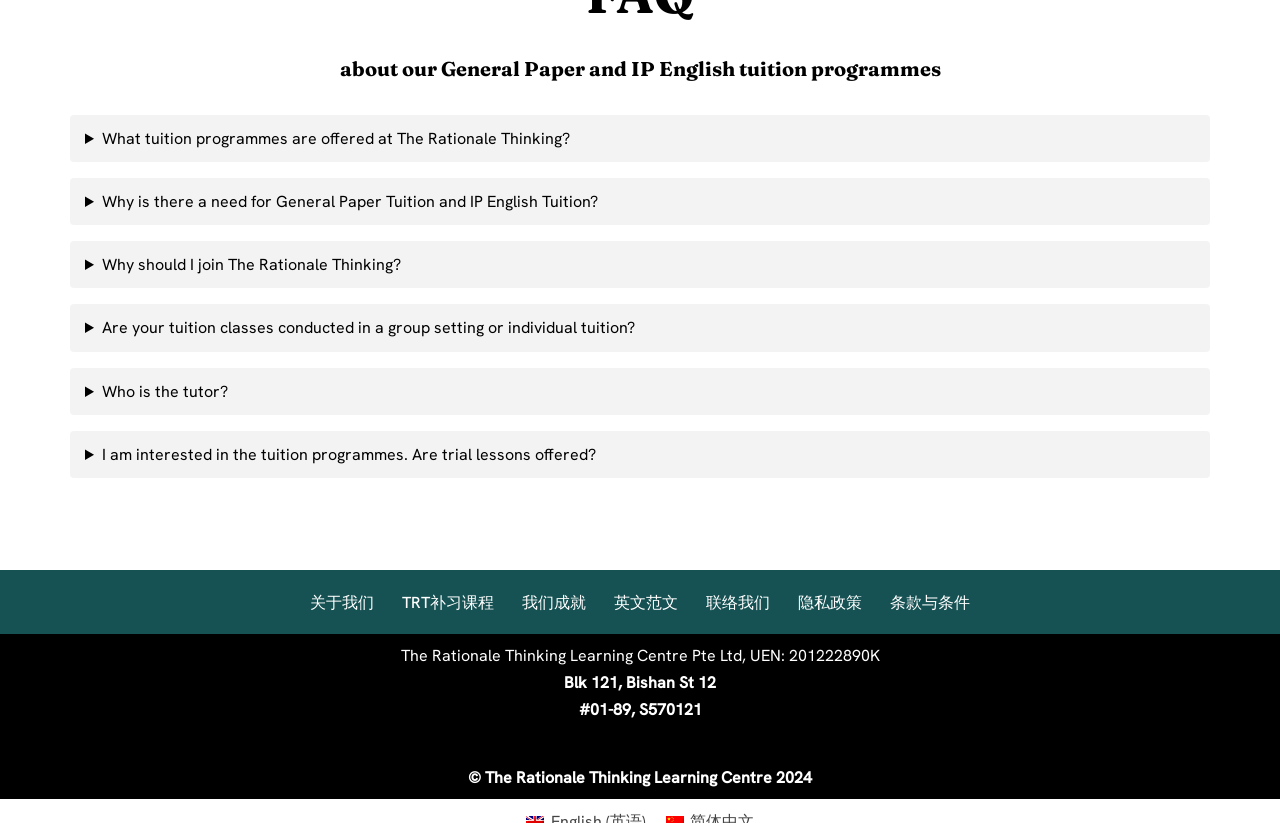What is the copyright year of the learning centre's website?
Answer the question with a single word or phrase derived from the image.

2024